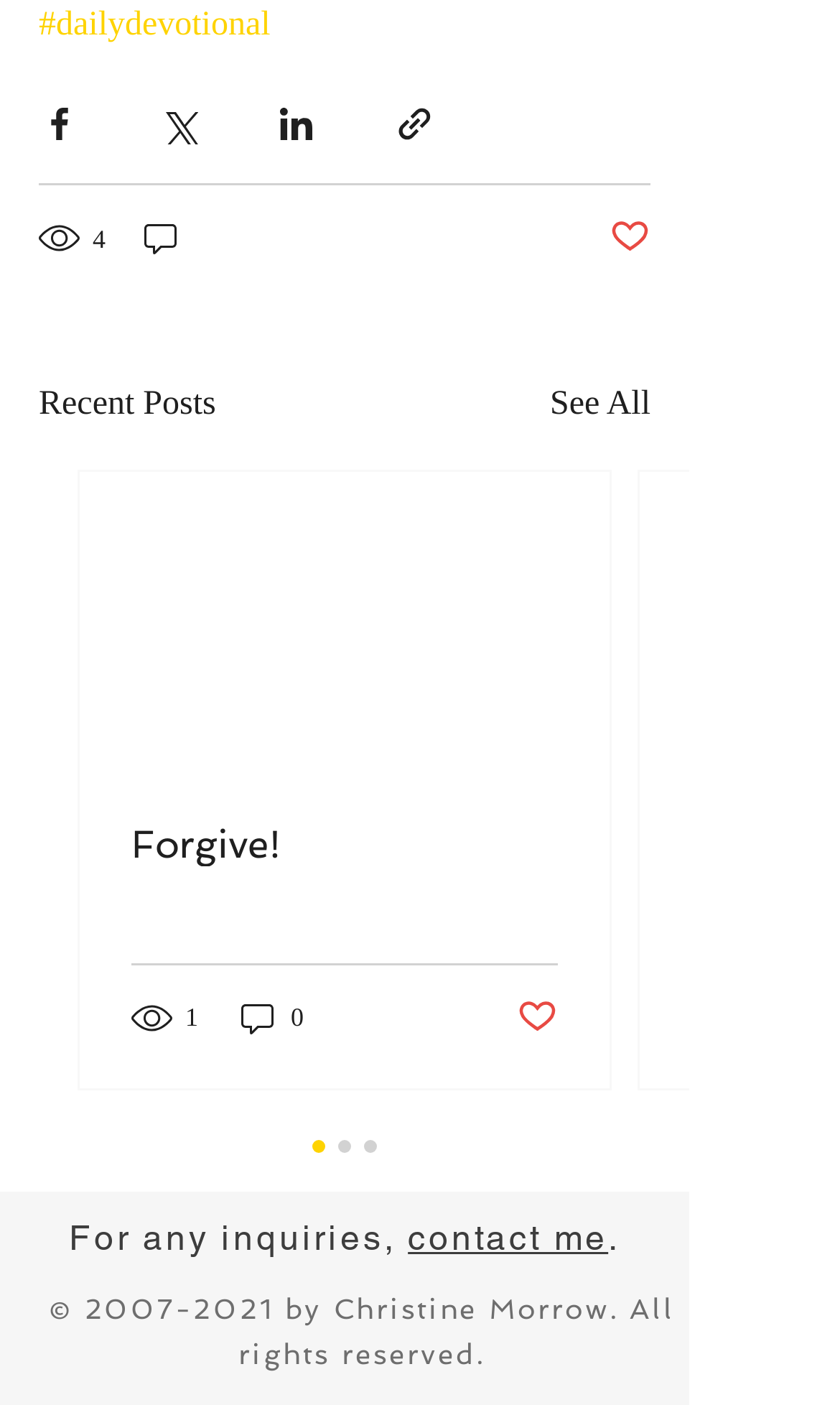Locate the bounding box coordinates of the area you need to click to fulfill this instruction: 'Share via Facebook'. The coordinates must be in the form of four float numbers ranging from 0 to 1: [left, top, right, bottom].

[0.046, 0.074, 0.095, 0.103]